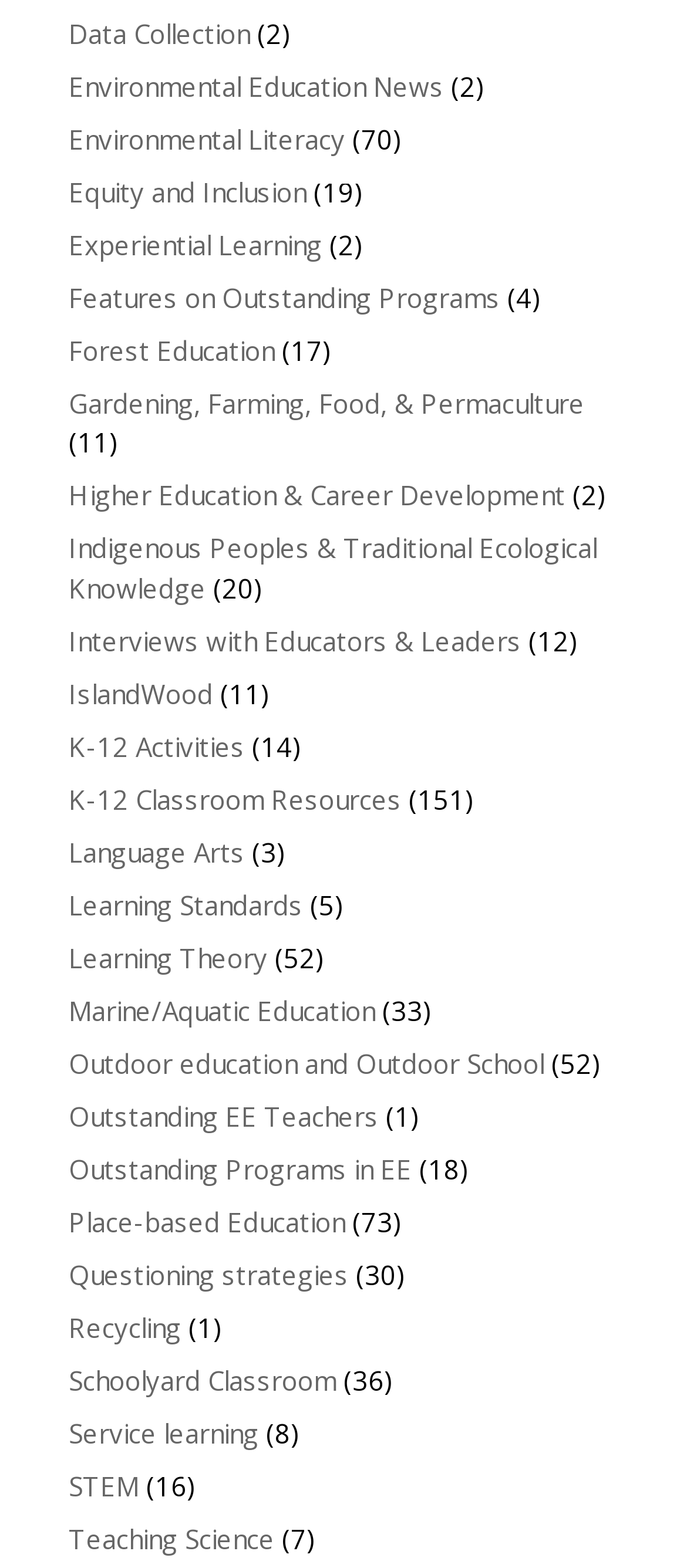How many links are related to education on the webpage?
Answer briefly with a single word or phrase based on the image.

More than 10